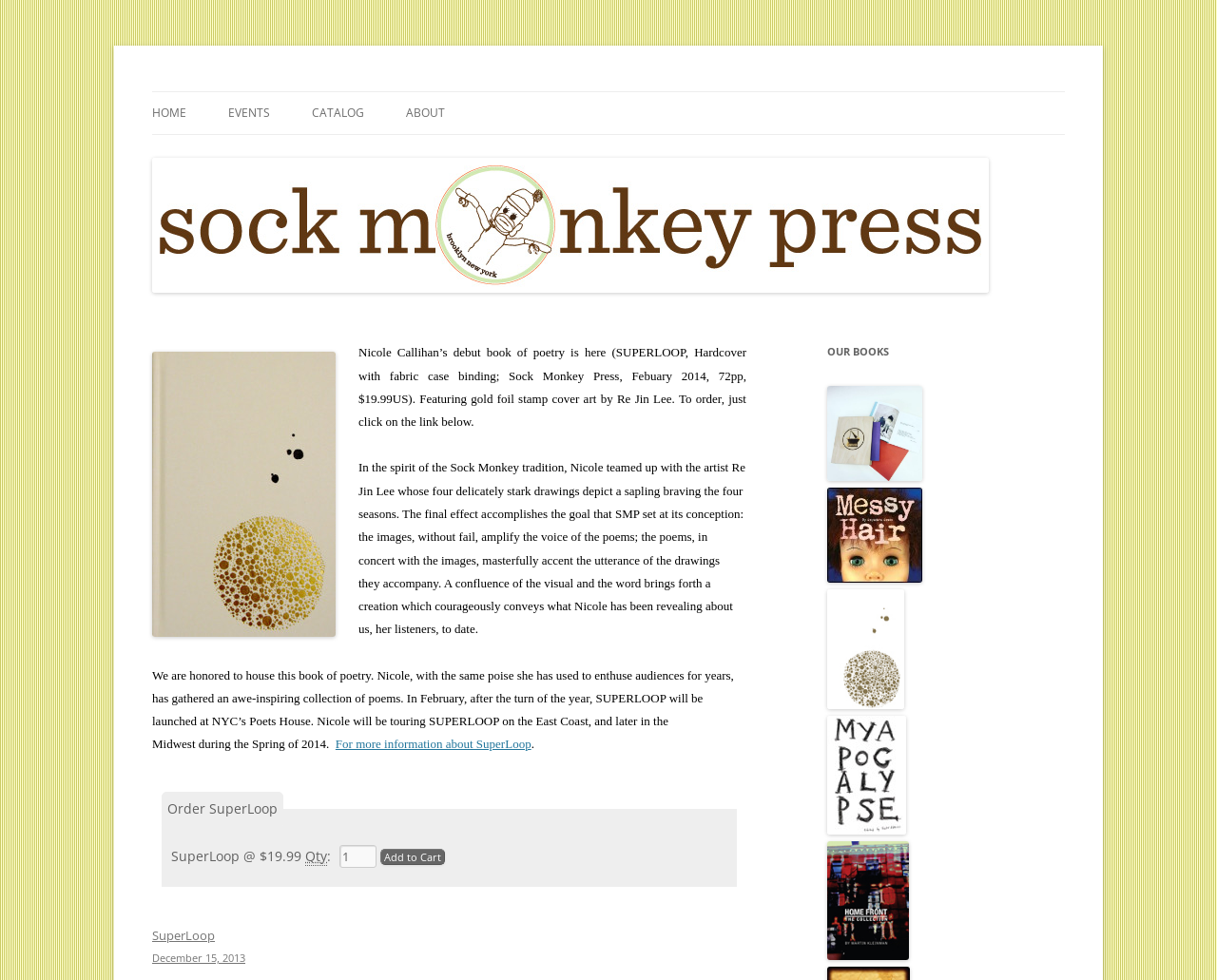Determine the bounding box coordinates of the clickable element to complete this instruction: "Click on the 'Add to Cart' button". Provide the coordinates in the format of four float numbers between 0 and 1, [left, top, right, bottom].

[0.312, 0.866, 0.366, 0.883]